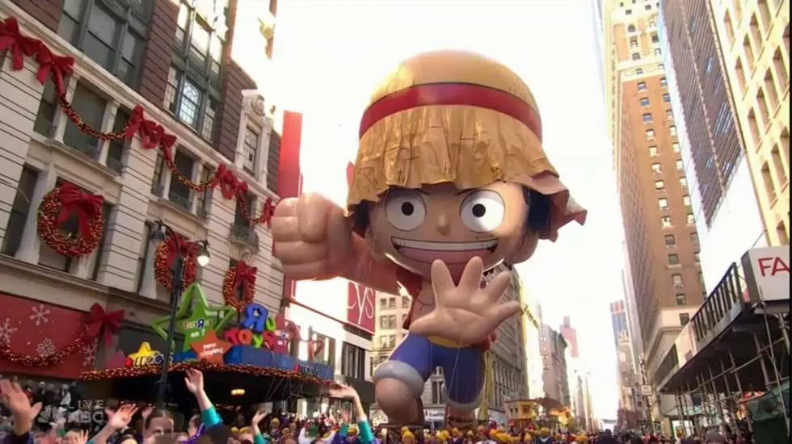Please answer the following question using a single word or phrase: 
What is the date of the 97th Macy's Thanksgiving Day Parade?

November 23, 2023